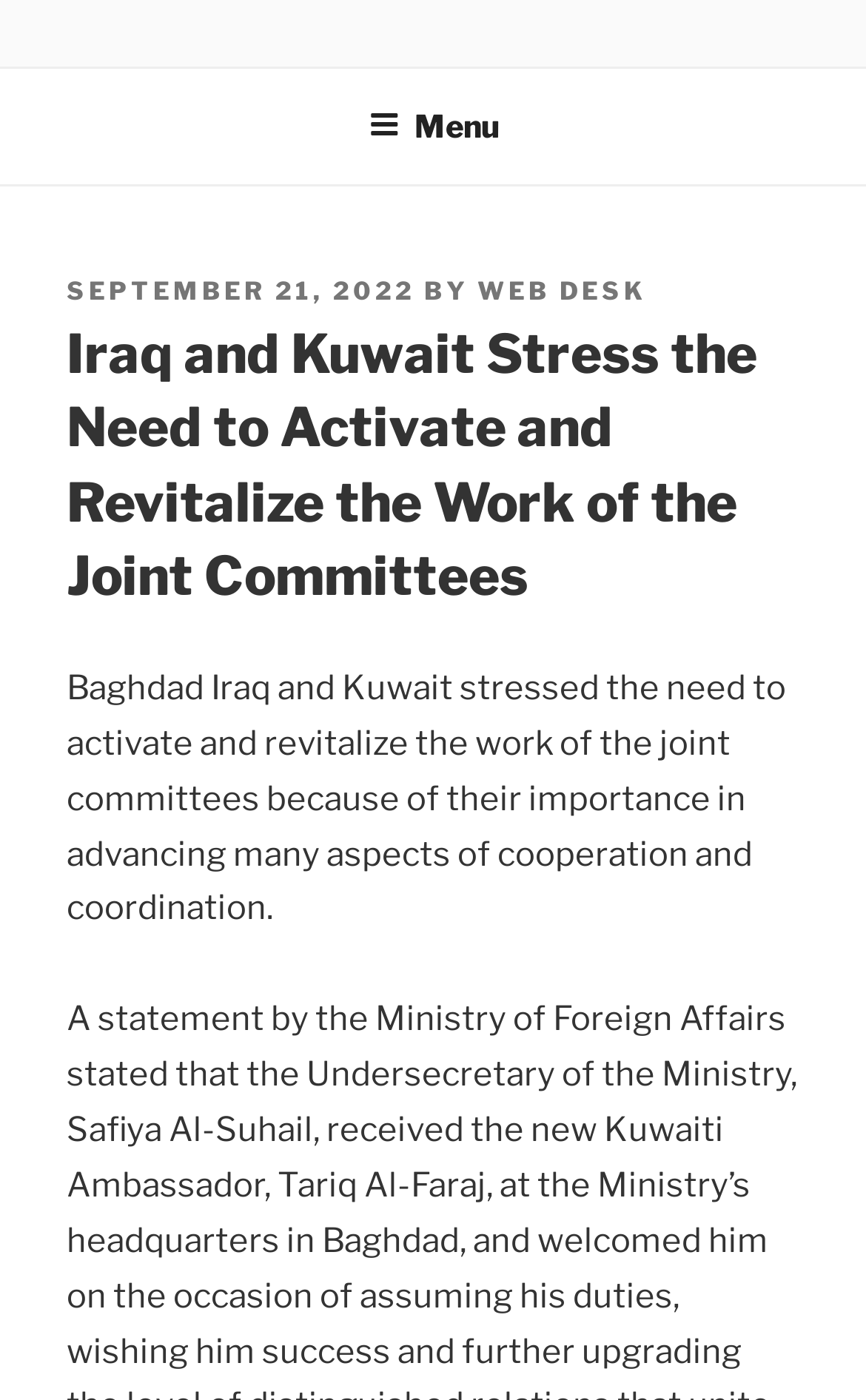Based on the element description Blog, identify the bounding box coordinates for the UI element. The coordinates should be in the format (top-left x, top-left y, bottom-right x, bottom-right y) and within the 0 to 1 range.

None